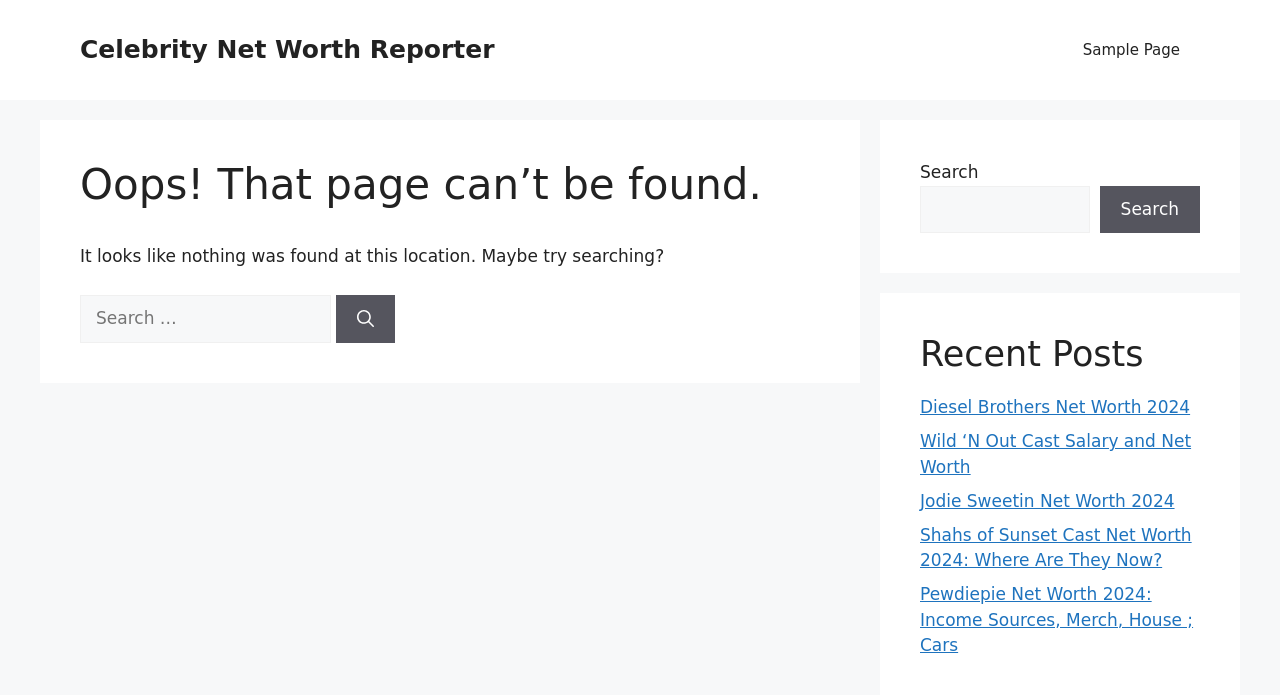Please specify the bounding box coordinates in the format (top-left x, top-left y, bottom-right x, bottom-right y), with all values as floating point numbers between 0 and 1. Identify the bounding box of the UI element described by: parent_node: Search for: aria-label="Search"

[0.263, 0.425, 0.309, 0.493]